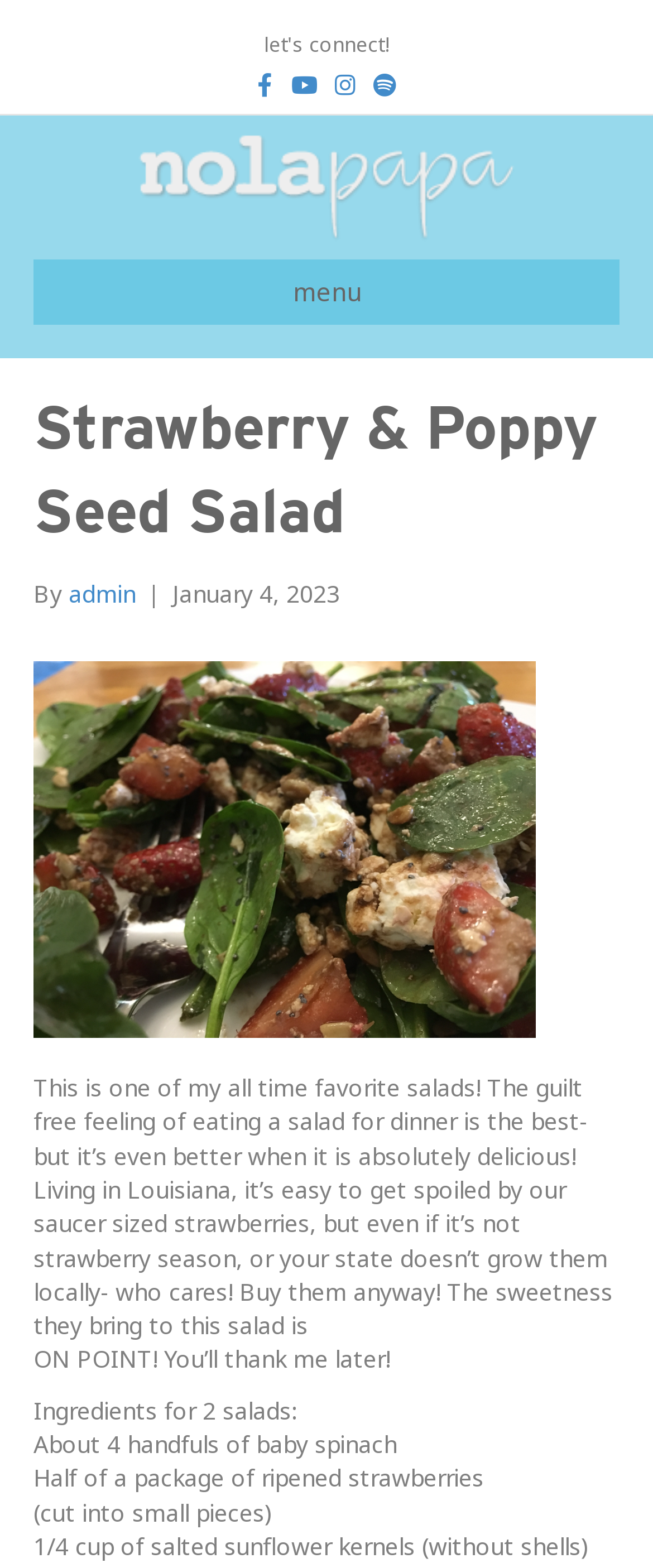Extract the primary headline from the webpage and present its text.

Strawberry & Poppy Seed Salad